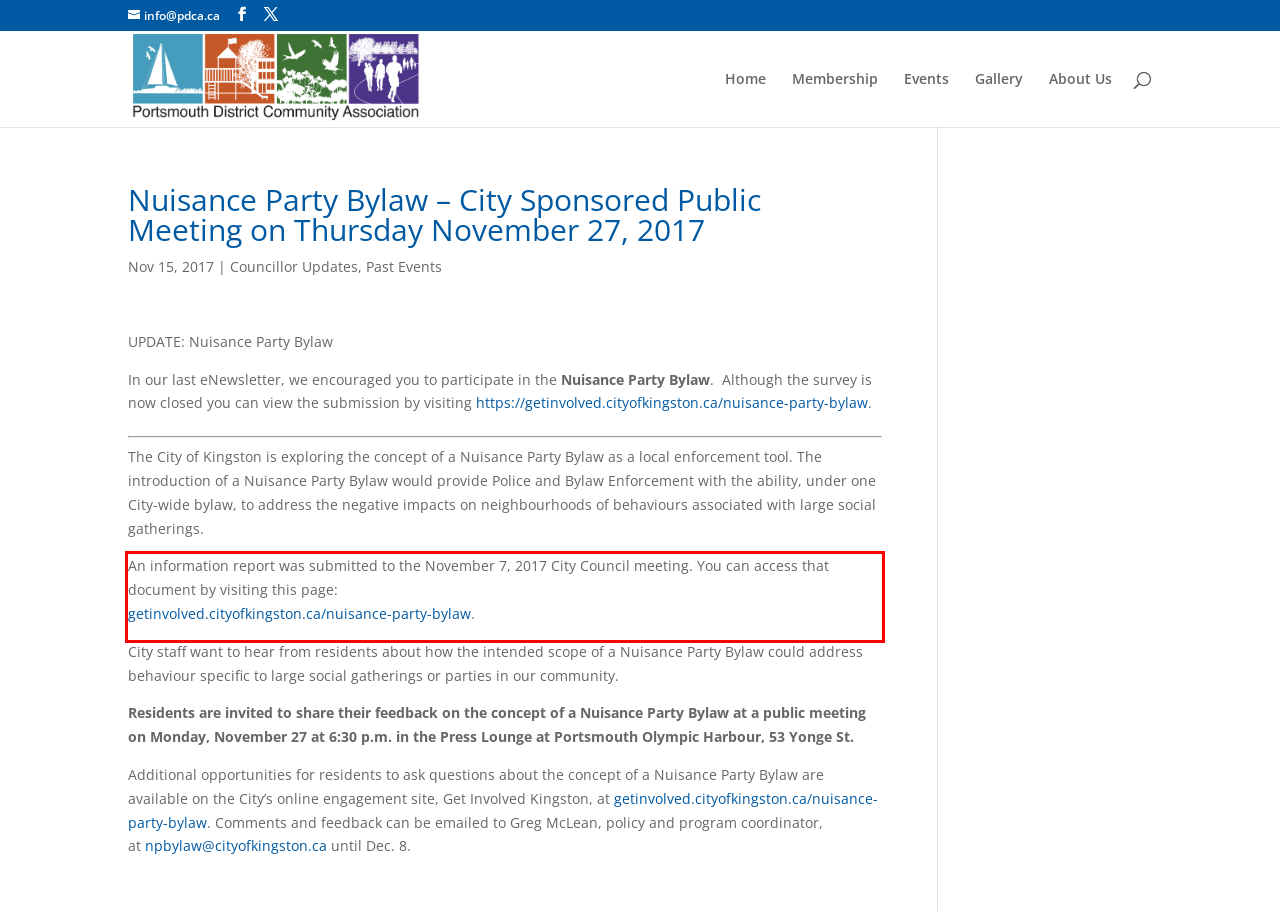Analyze the screenshot of the webpage that features a red bounding box and recognize the text content enclosed within this red bounding box.

An information report was submitted to the November 7, 2017 City Council meeting. You can access that document by visiting this page: getinvolved.cityofkingston.ca/nuisance-party-bylaw.